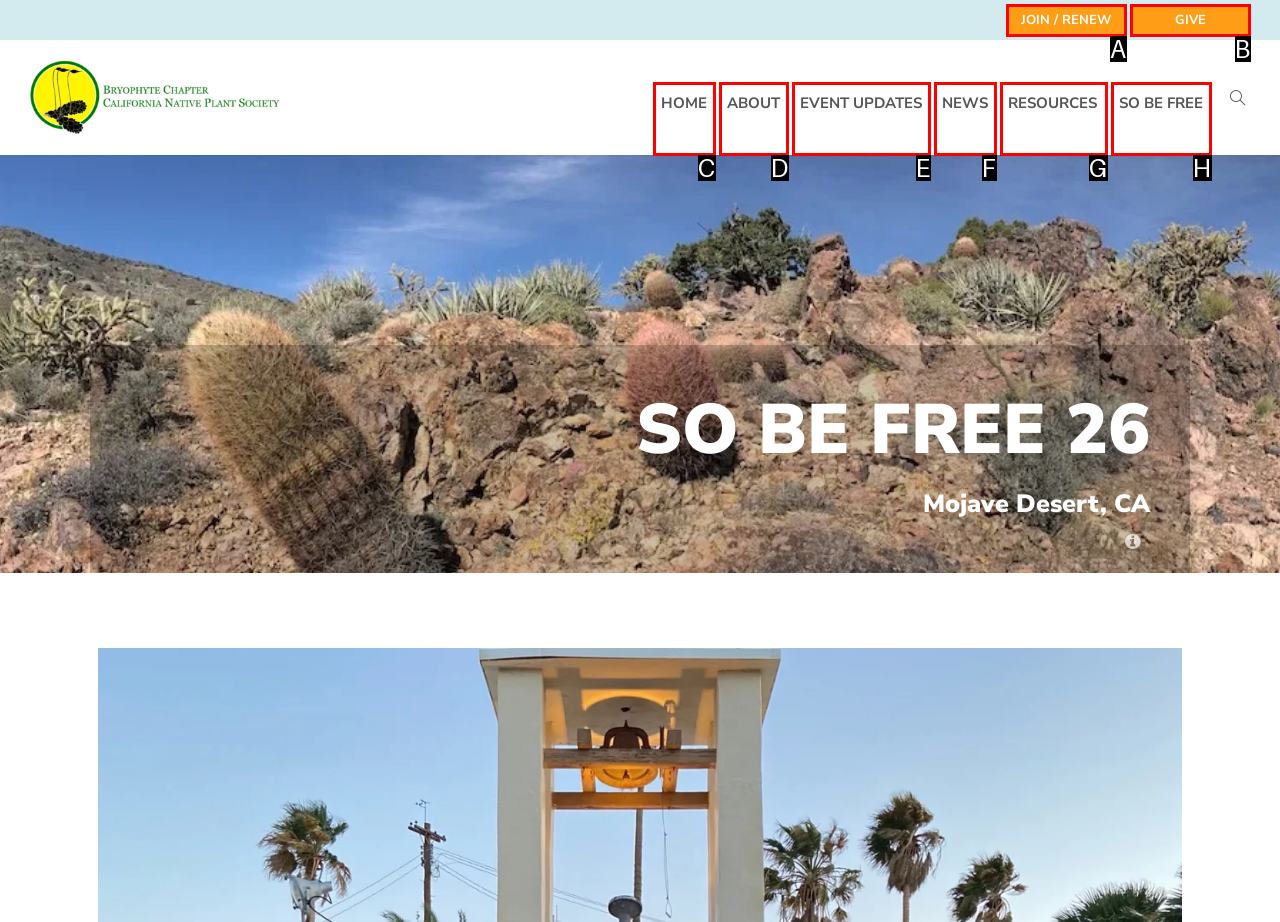Find the HTML element that suits the description: +65 6344 8110
Indicate your answer with the letter of the matching option from the choices provided.

None